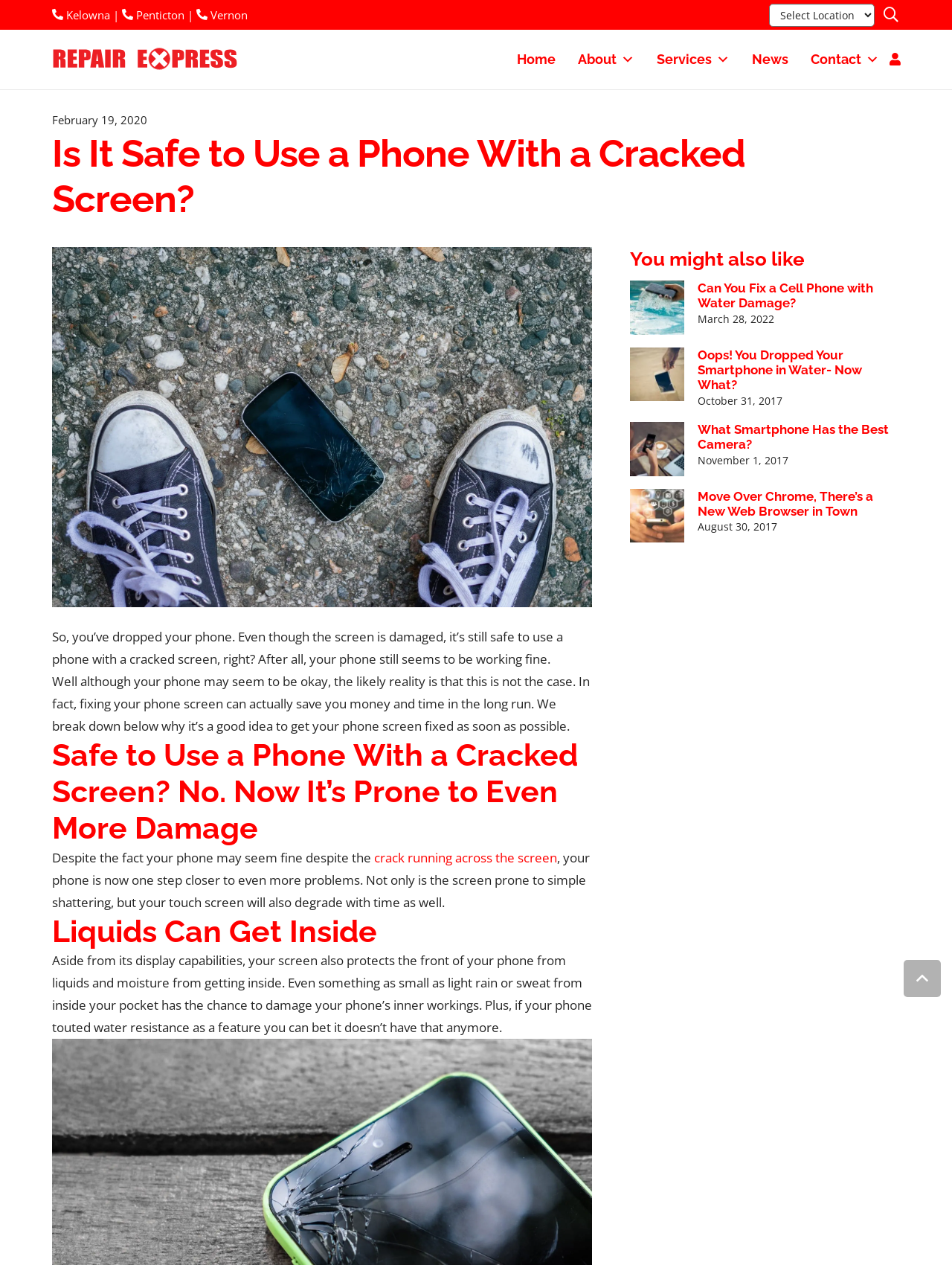Give a detailed account of the webpage's layout and content.

This webpage is about the safety of using a phone with a cracked screen. At the top, there are several links to different locations, including Kelowna, Penticton, and Vernon. Below these links, there is a combobox and a logo of Repair Express, which is an image with a link. 

The main content of the webpage starts with a heading that asks if it's safe to use a phone with a cracked screen. Below this heading, there is an image related to the topic, followed by a paragraph of text that explains the risks of using a phone with a cracked screen. 

The webpage then breaks down into several sections, each with its own heading and text. The sections discuss the potential damage that can occur to a phone with a cracked screen, including the risk of liquids getting inside and the degradation of the touch screen over time. 

On the right side of the webpage, there is a section titled "You might also like," which contains three articles with links, images, and headings. Each article has a timestamp below it. 

At the very bottom of the webpage, there is a "Back to top" button.